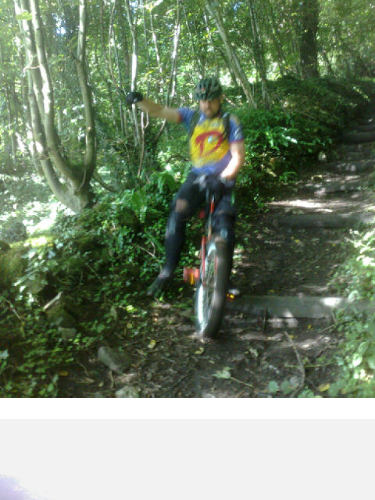Offer a detailed explanation of what is depicted in the image.

In this dynamic image, a mountain biker navigates a narrow, overgrown trail, surrounded by lush greenery. The cyclist is dressed in a vibrant shirt, displaying a colorful design that catches the eye. He appears confident and poised, raising one hand in a gesture of excitement or encouragement, showcasing his enthusiasm for the ride. The trail, lined with thick foliage and sun-dappled light filtering through the trees, suggests a richly textured experience in nature. The setting conveys a sense of adventure and the thrill of mountain biking on a challenging path.